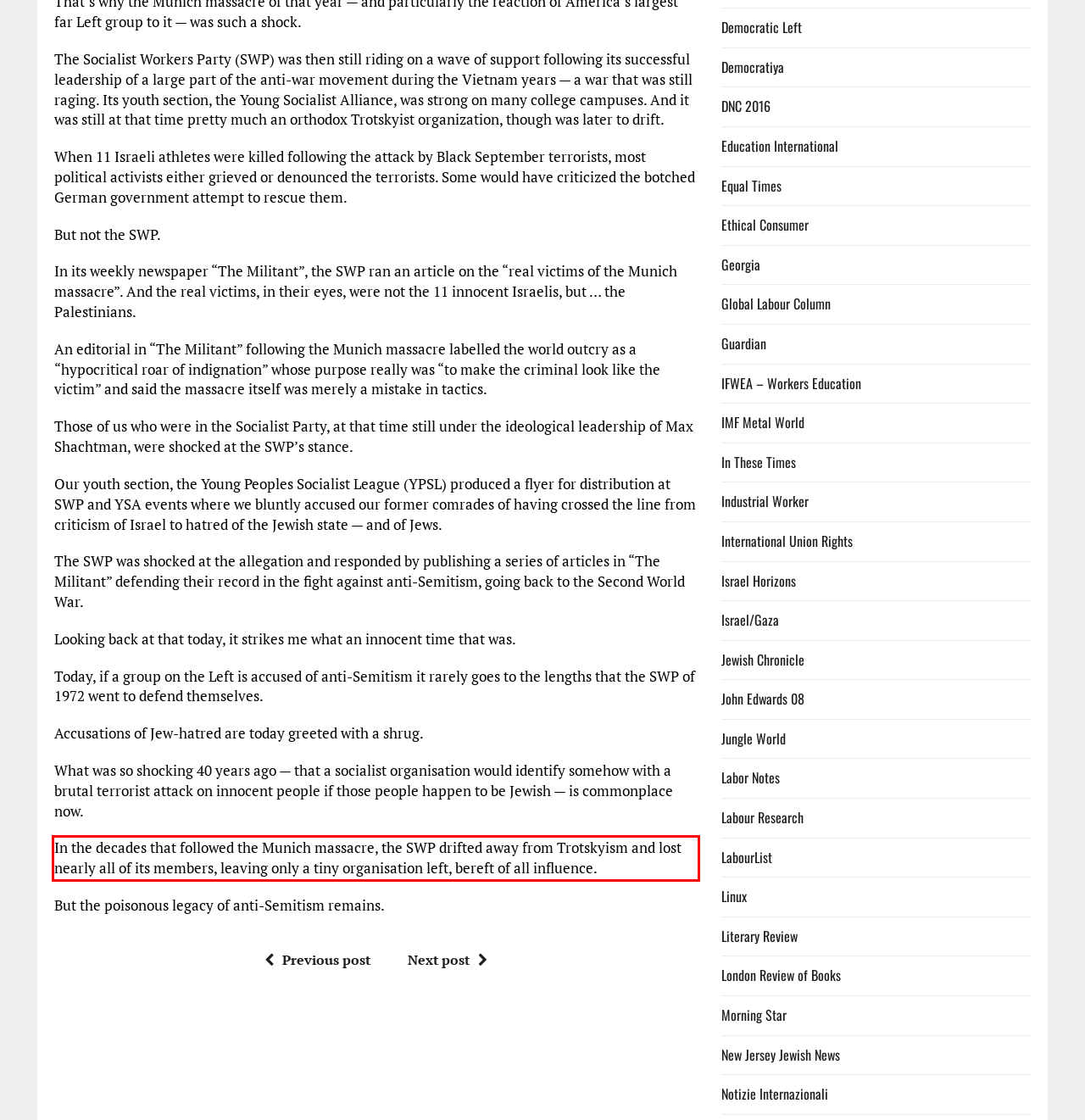You have a screenshot of a webpage, and there is a red bounding box around a UI element. Utilize OCR to extract the text within this red bounding box.

In the decades that followed the Munich massacre, the SWP drifted away from Trotskyism and lost nearly all of its members, leaving only a tiny organisation left, bereft of all influence.